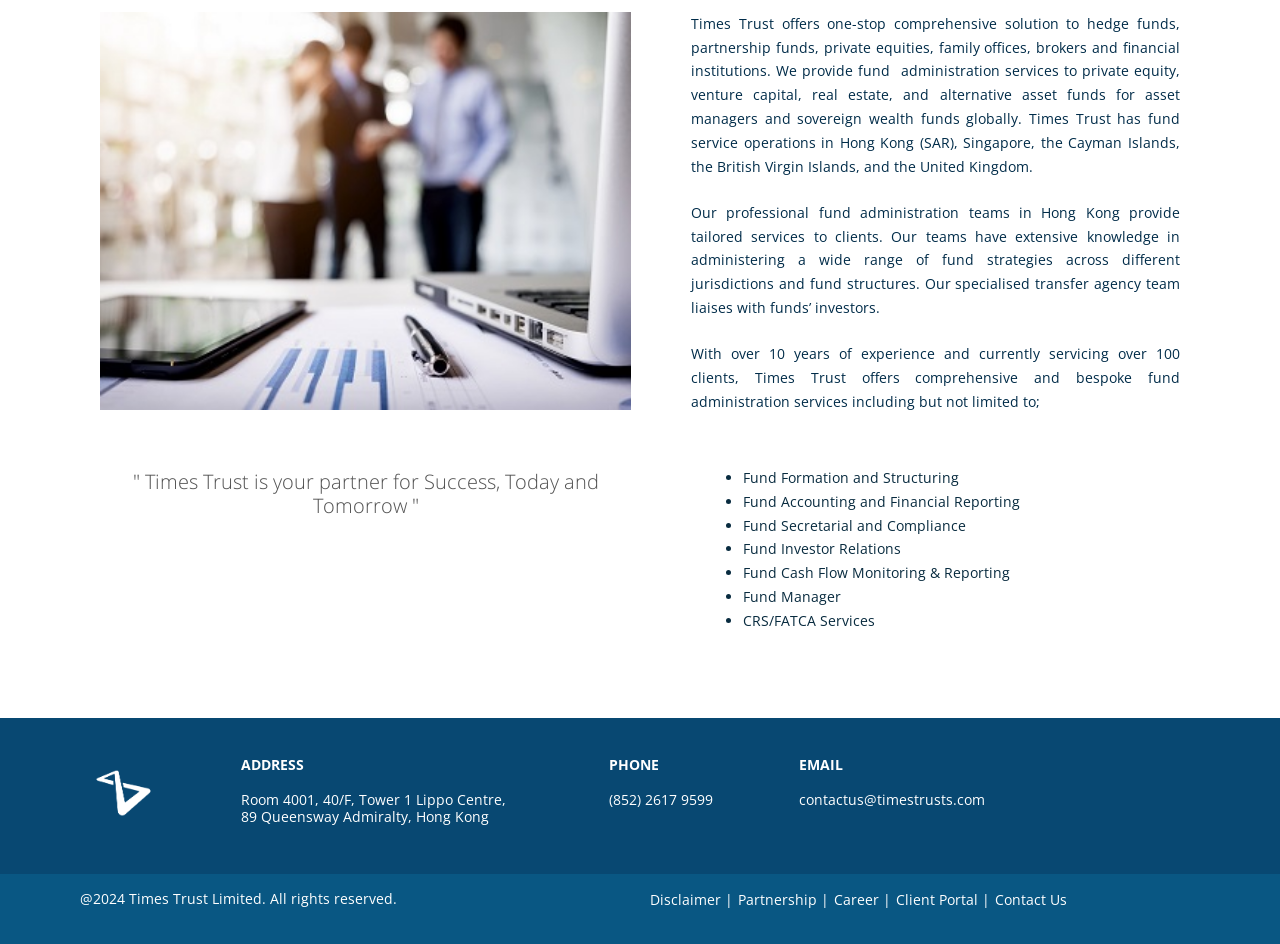Bounding box coordinates are specified in the format (top-left x, top-left y, bottom-right x, bottom-right y). All values are floating point numbers bounded between 0 and 1. Please provide the bounding box coordinate of the region this sentence describes: (852) 2617 9599

[0.476, 0.837, 0.557, 0.857]